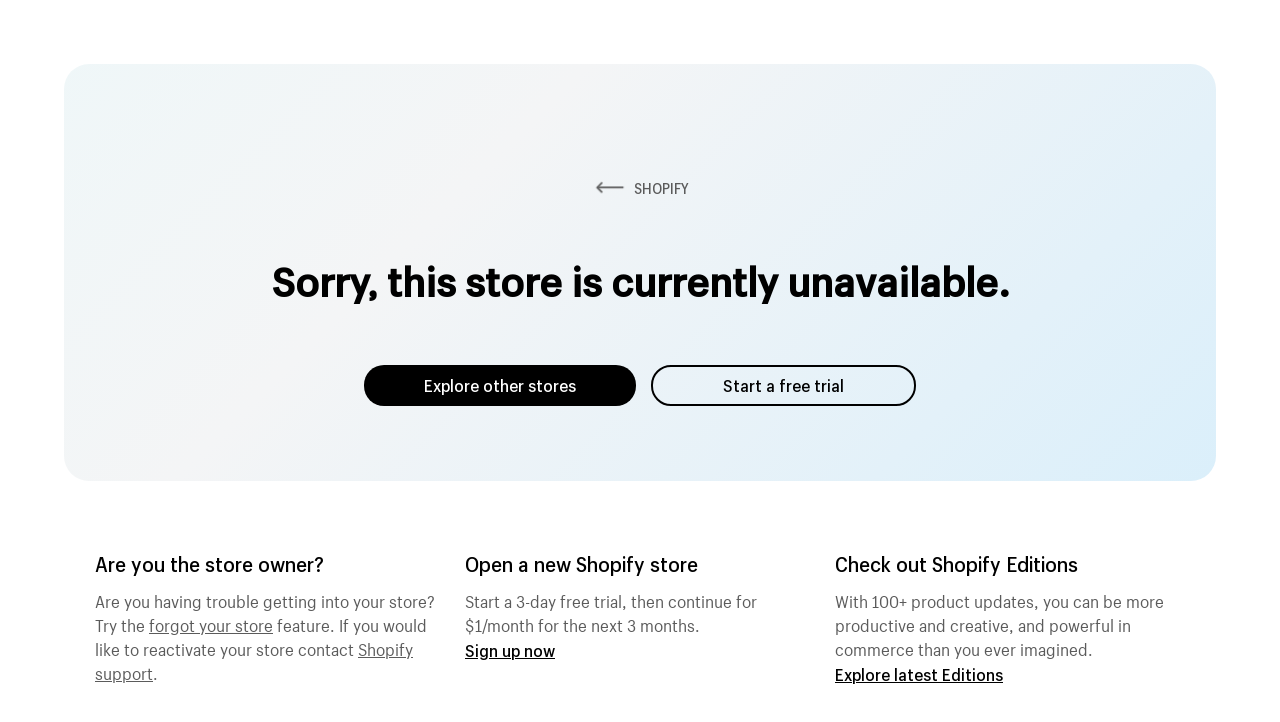What is the alternative to reactivating a store?
Please respond to the question with a detailed and thorough explanation.

If a user's store is unavailable, they have the option to open a new Shopify store, as indicated by the text 'Open a new Shopify store'. This suggests that users can start fresh with a new store rather than trying to reactivate their existing one.